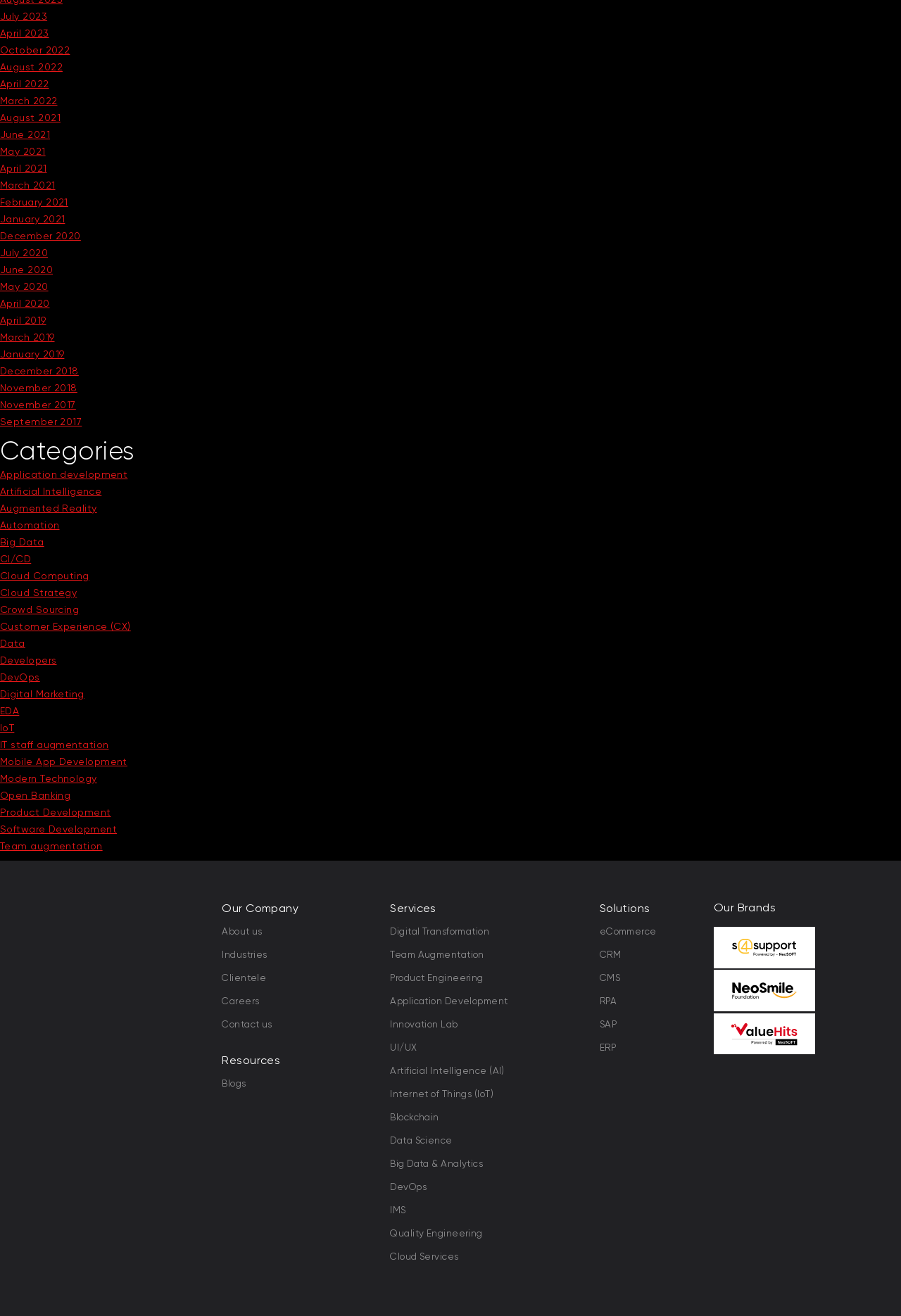Please locate the clickable area by providing the bounding box coordinates to follow this instruction: "Explore the 'About us' page".

[0.246, 0.704, 0.291, 0.712]